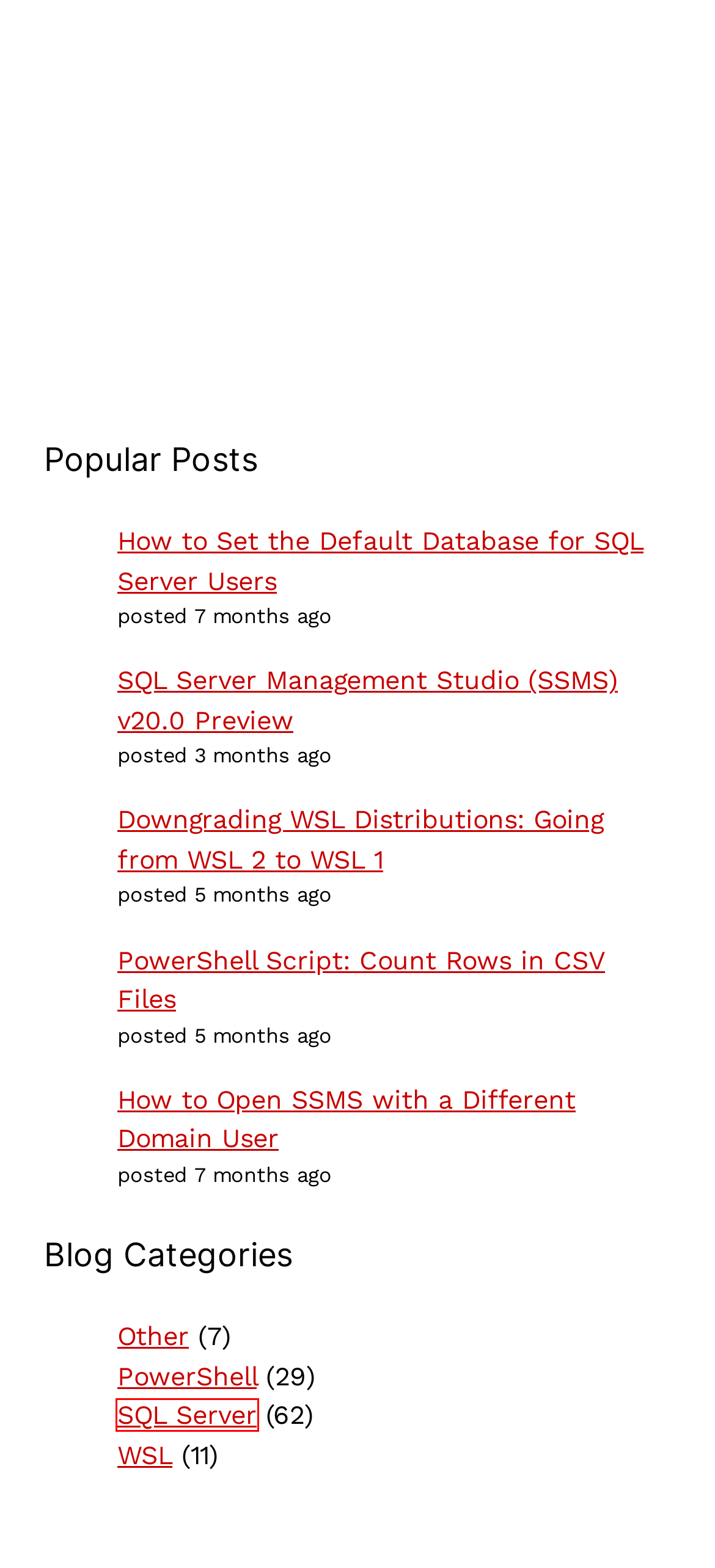Examine the screenshot of a webpage with a red bounding box around a UI element. Select the most accurate webpage description that corresponds to the new page after clicking the highlighted element. Here are the choices:
A. PowerShell Archives - DBASco
B. Downgrading WSL Distributions: Going from WSL 2 to WSL 1 - DBASco
C. TCPView for Windows - Sysinternals | Microsoft Learn
D. PowerShell Script: Count Rows in CSV Files - DBASco
E. SQL Server Archives - DBASco
F. DBASco - Database & System Engineering Blog
G. How to Open SSMS with a Different Domain User - DBASco
H. SQL Server Management Studio (SSMS) v20.0 Preview - DBASco

E